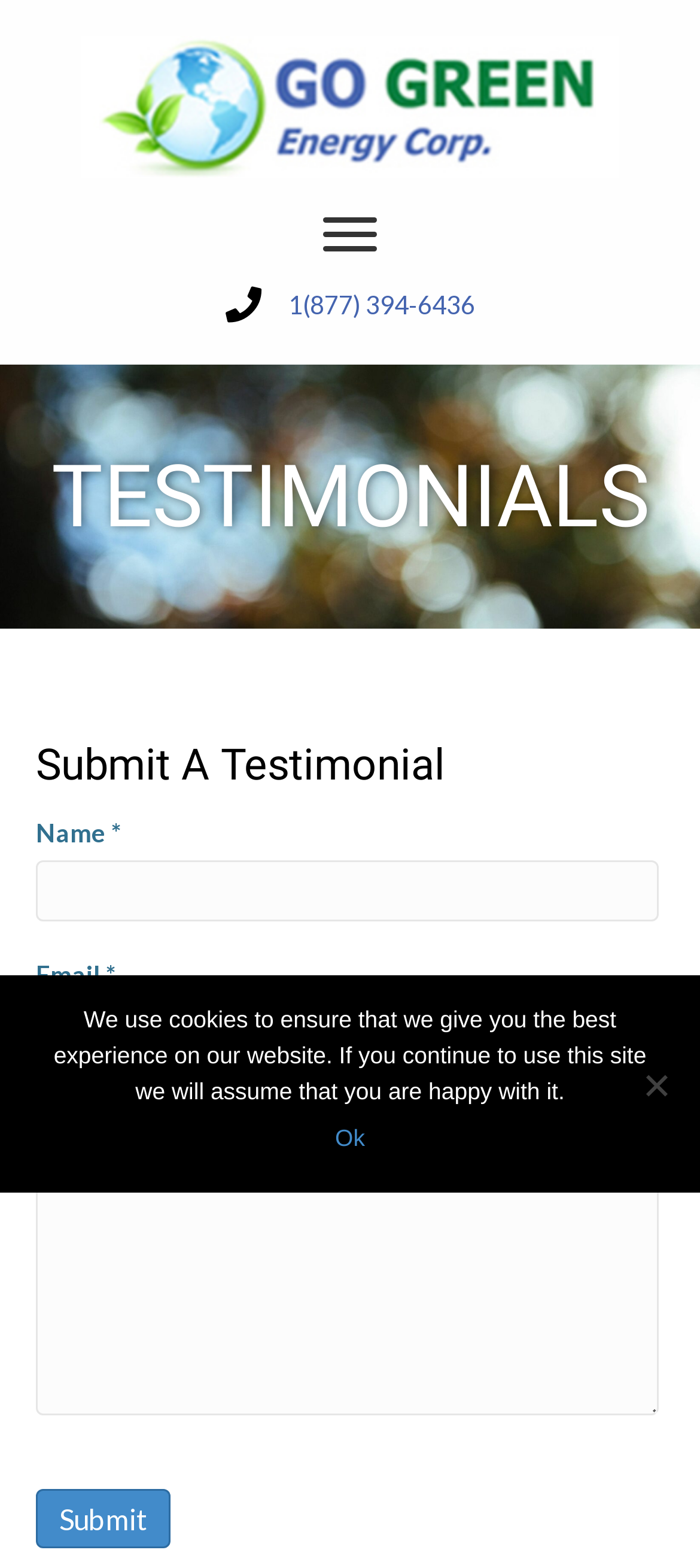Could you specify the bounding box coordinates for the clickable section to complete the following instruction: "Submit a testimonial"?

[0.051, 0.949, 0.244, 0.987]